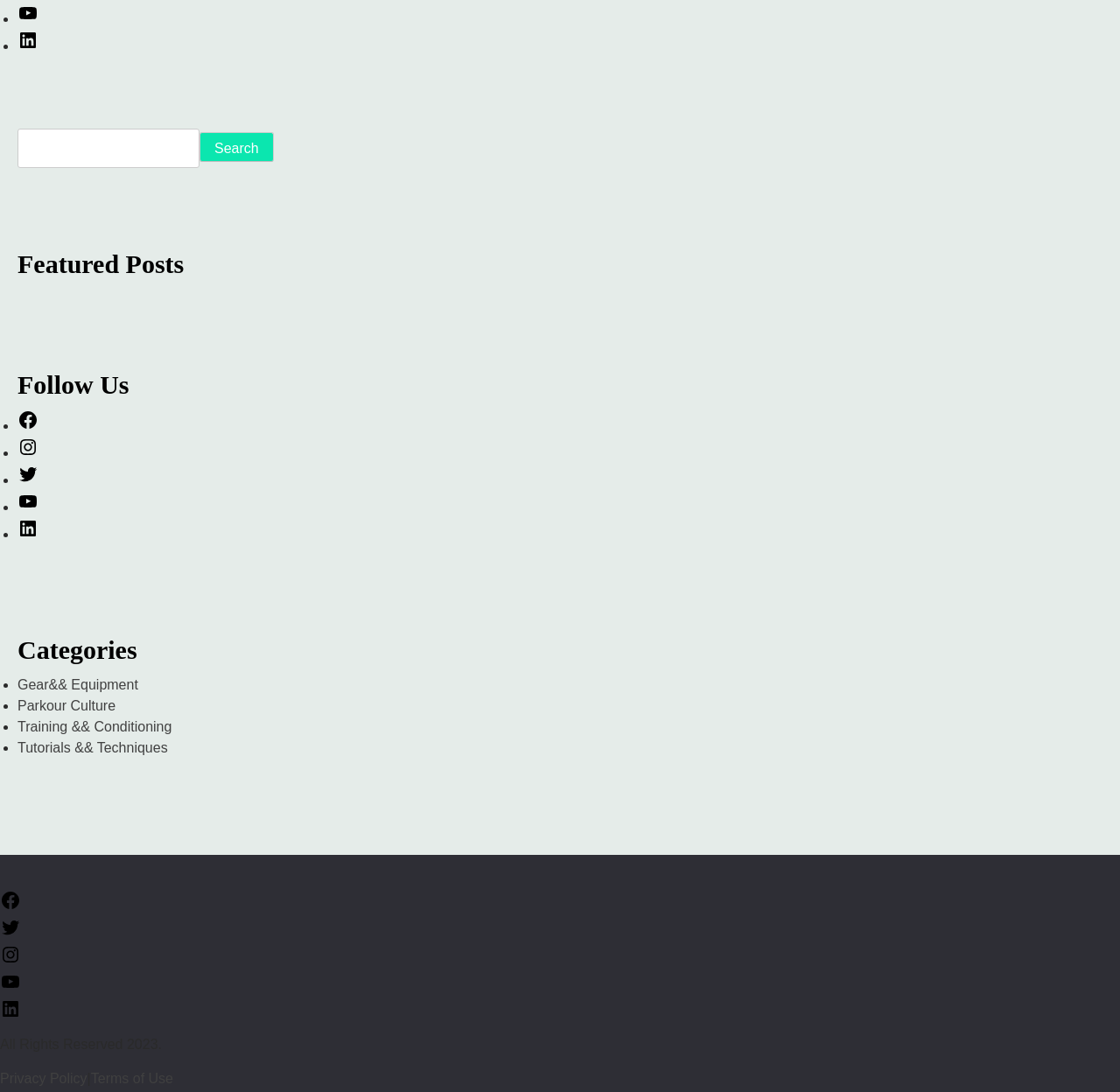Locate the UI element described by Search in the provided webpage screenshot. Return the bounding box coordinates in the format (top-left x, top-left y, bottom-right x, bottom-right y), ensuring all values are between 0 and 1.

[0.178, 0.121, 0.244, 0.148]